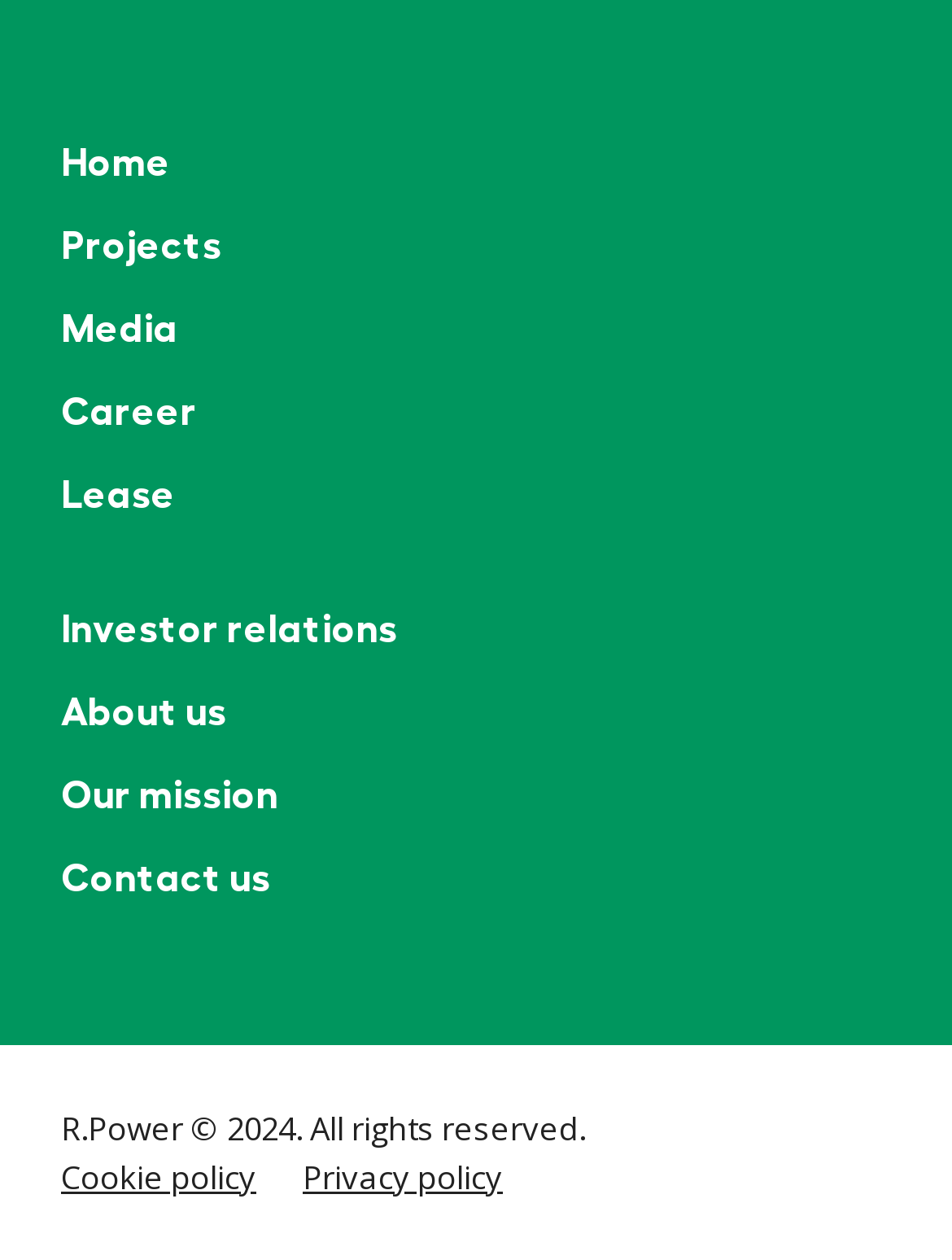Find the bounding box coordinates of the area that needs to be clicked in order to achieve the following instruction: "check Career". The coordinates should be specified as four float numbers between 0 and 1, i.e., [left, top, right, bottom].

[0.064, 0.296, 0.208, 0.362]